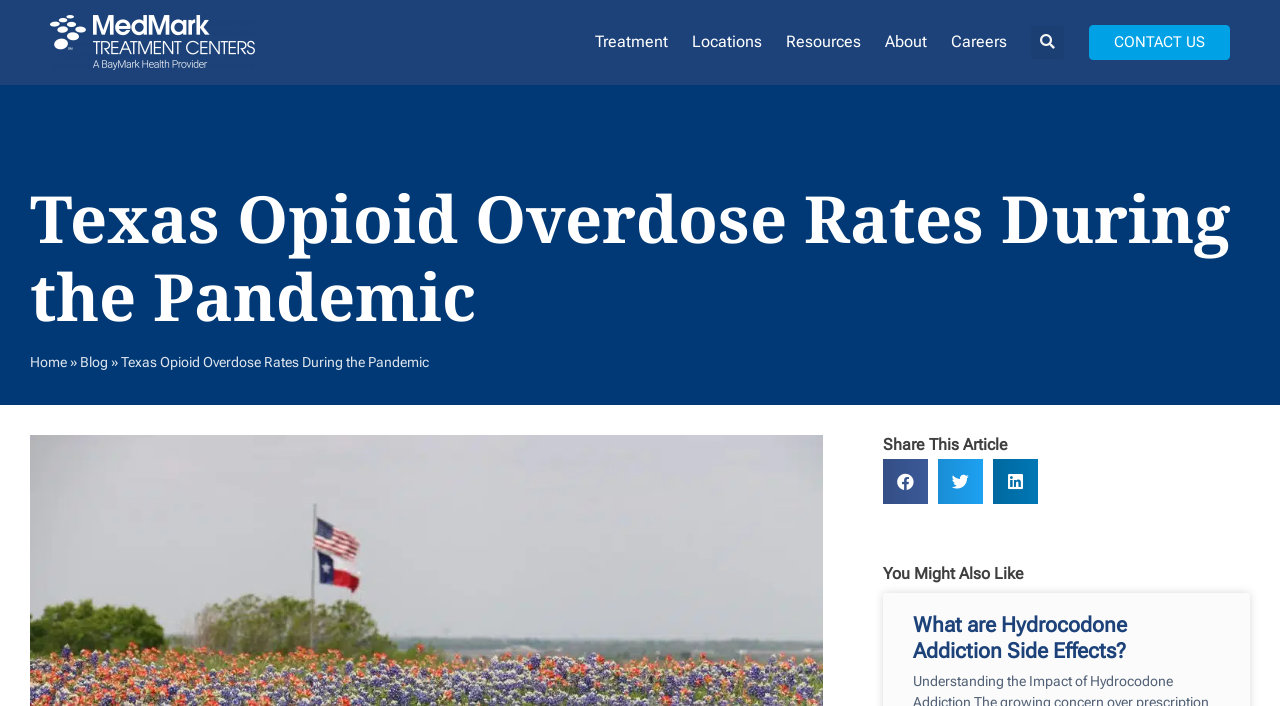Please give the bounding box coordinates of the area that should be clicked to fulfill the following instruction: "Contact us". The coordinates should be in the format of four float numbers from 0 to 1, i.e., [left, top, right, bottom].

[0.851, 0.036, 0.961, 0.085]